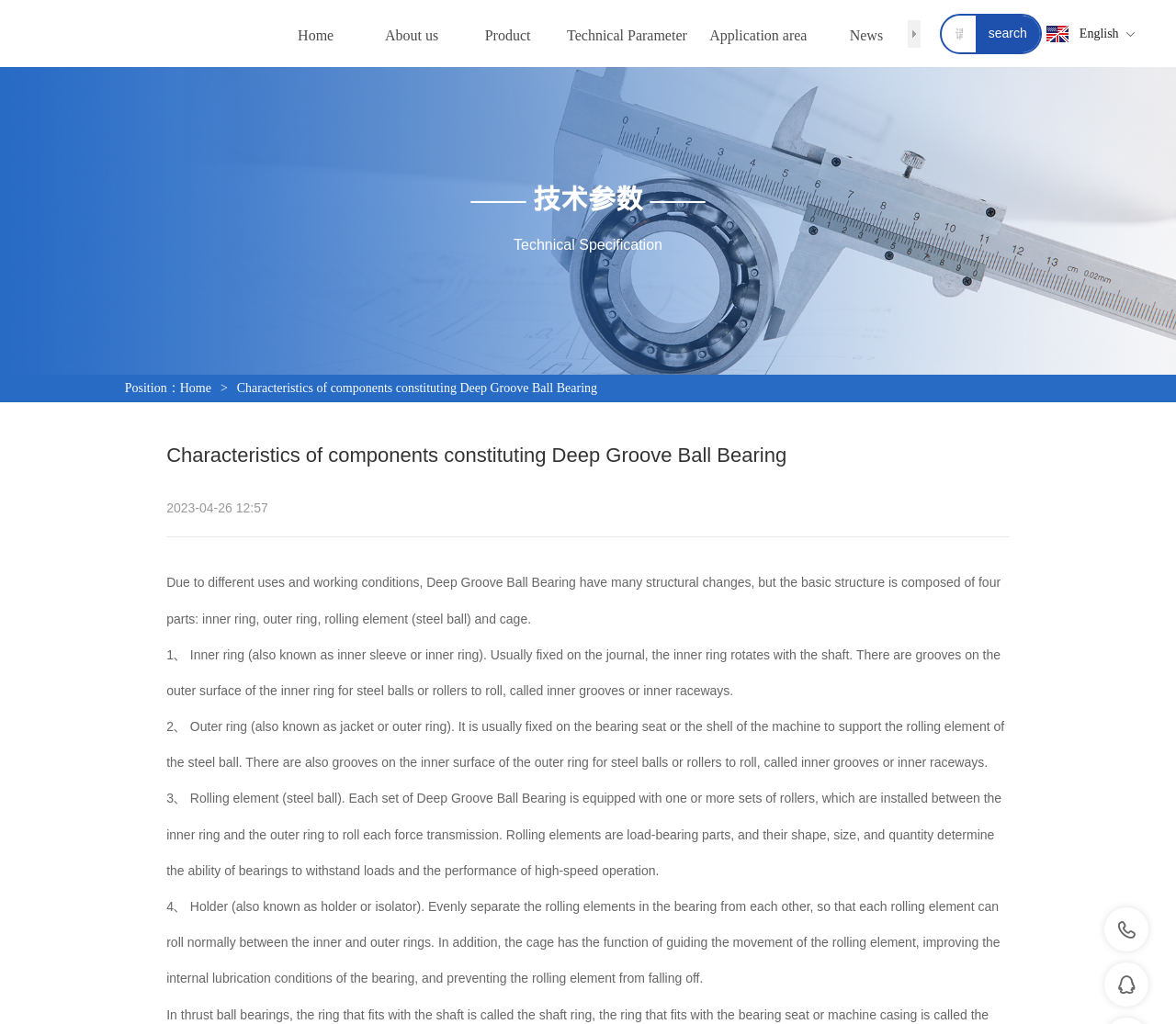What is the company name?
Ensure your answer is thorough and detailed.

The company name can be inferred from the meta description of the webpage, which is 'Cixi Derui Bearing Co., Ltd'. This suggests that the webpage is related to the company Cixi Derui Bearing Co., Ltd.